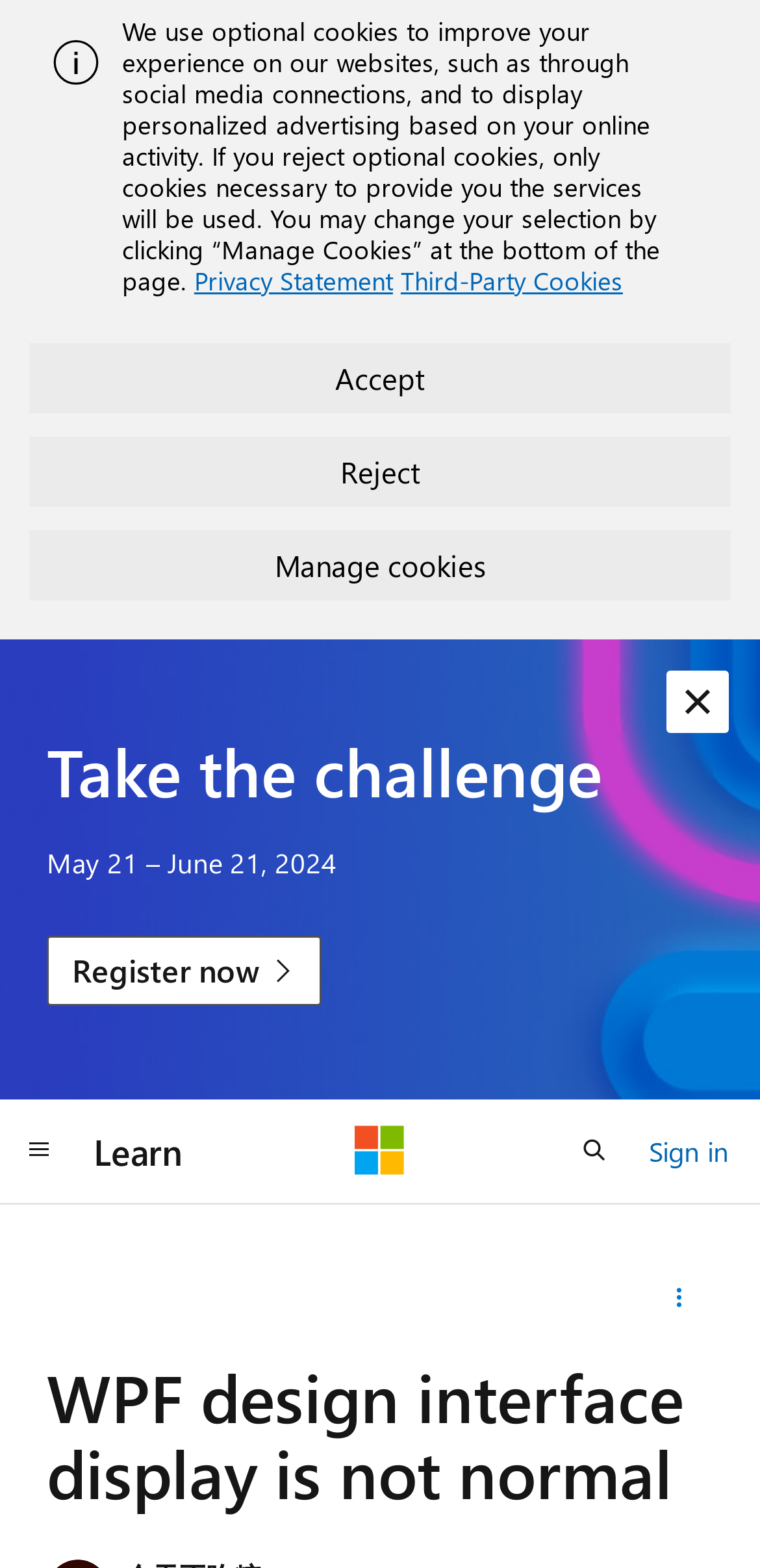Determine the bounding box coordinates for the area that needs to be clicked to fulfill this task: "Click the 'Open search' button". The coordinates must be given as four float numbers between 0 and 1, i.e., [left, top, right, bottom].

[0.731, 0.712, 0.833, 0.756]